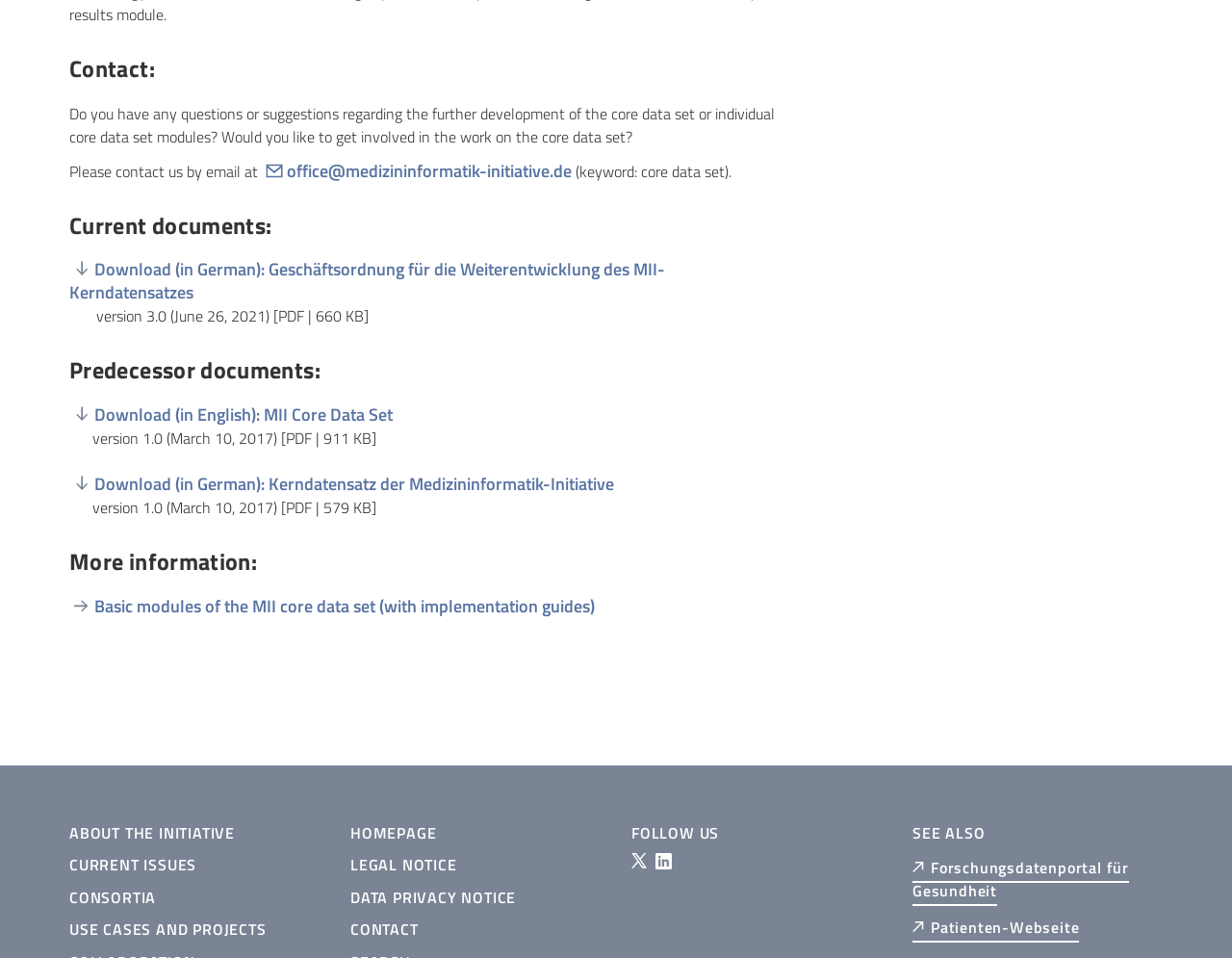Please locate the bounding box coordinates for the element that should be clicked to achieve the following instruction: "Download the current document in German". Ensure the coordinates are given as four float numbers between 0 and 1, i.e., [left, top, right, bottom].

[0.056, 0.268, 0.54, 0.319]